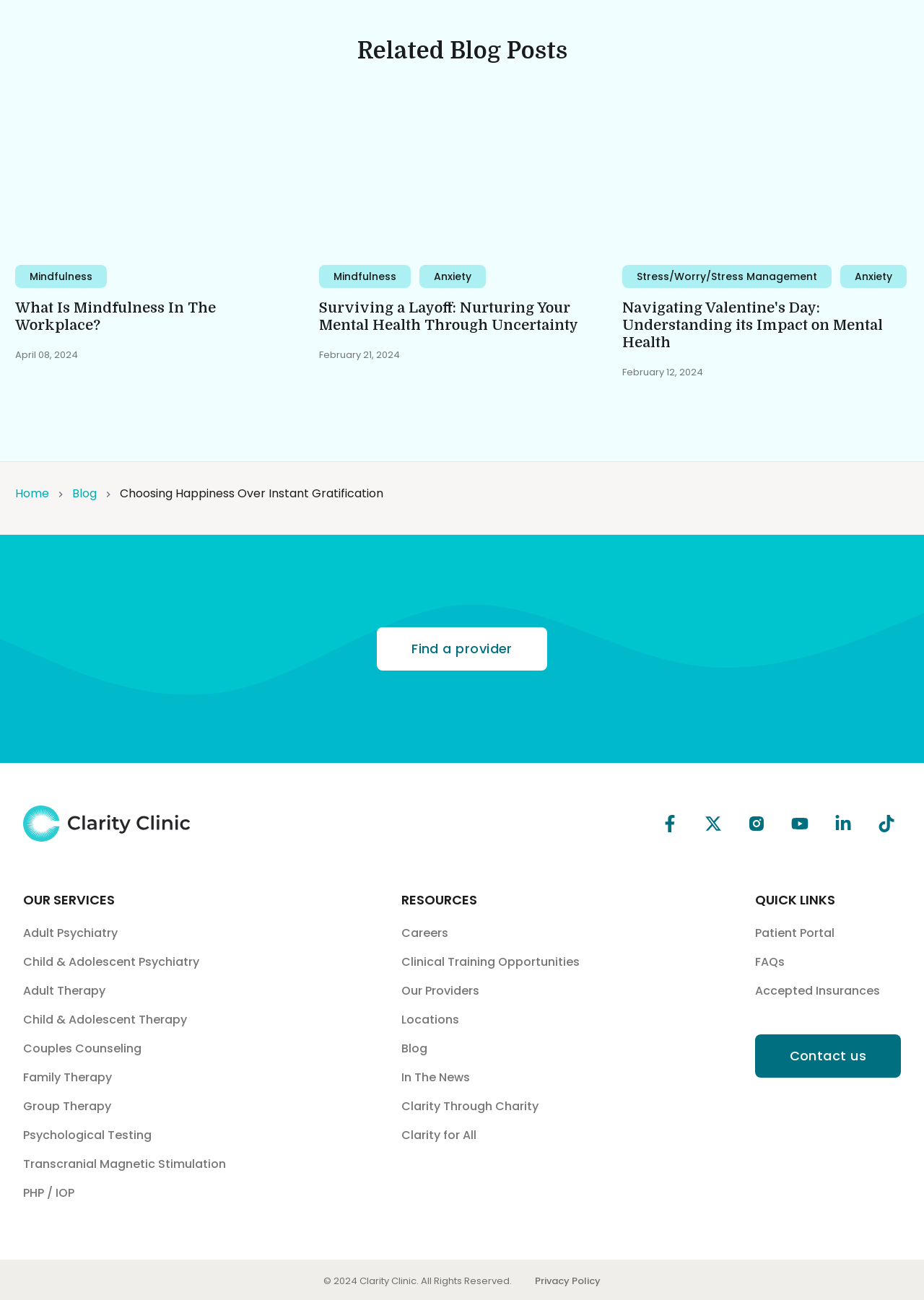What are the services provided by the clinic?
Answer with a single word or phrase, using the screenshot for reference.

Psychiatry, Therapy, etc.